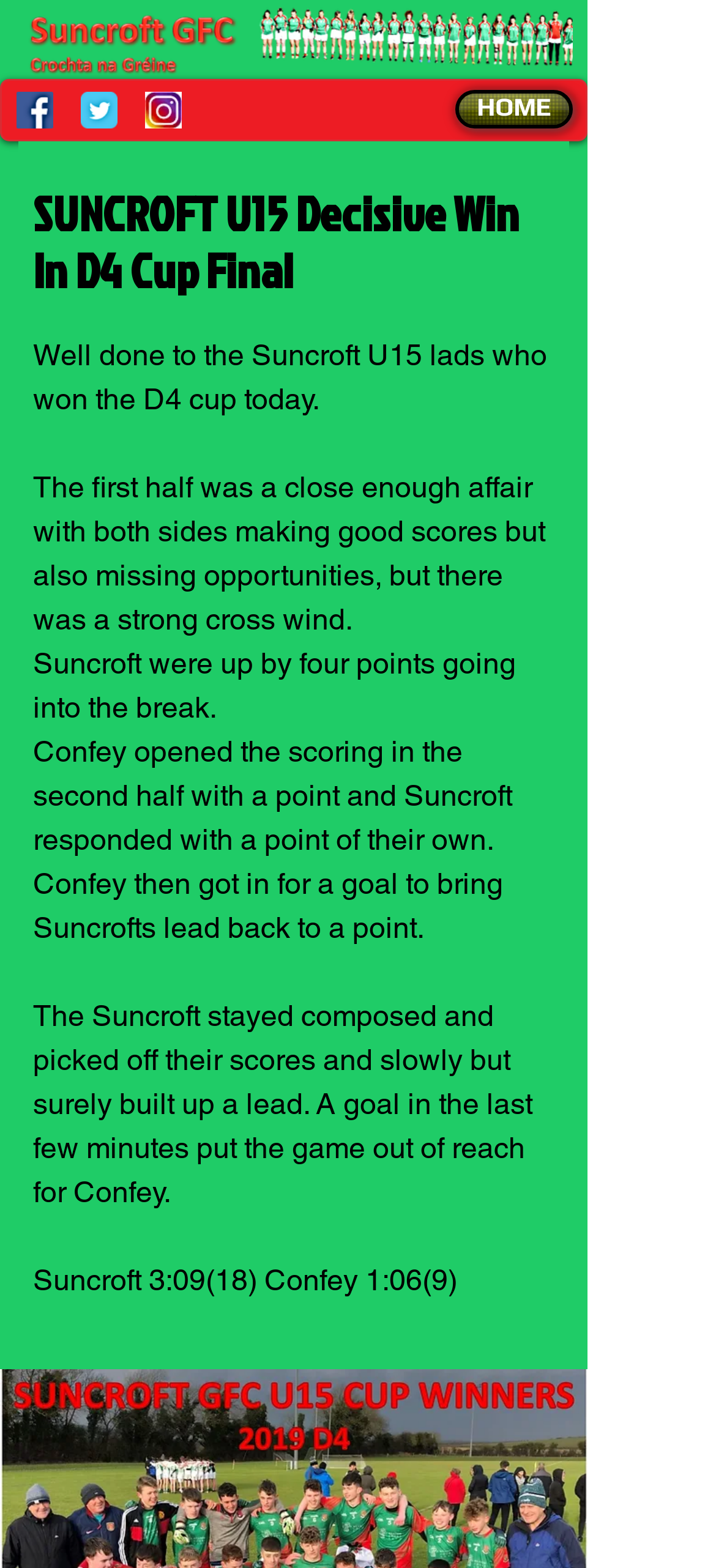What social media platforms are linked on this webpage?
Please give a well-detailed answer to the question.

The social media links can be found in the social bar section of the webpage, where there are icons for Facebook, Twitter, and Instagram.